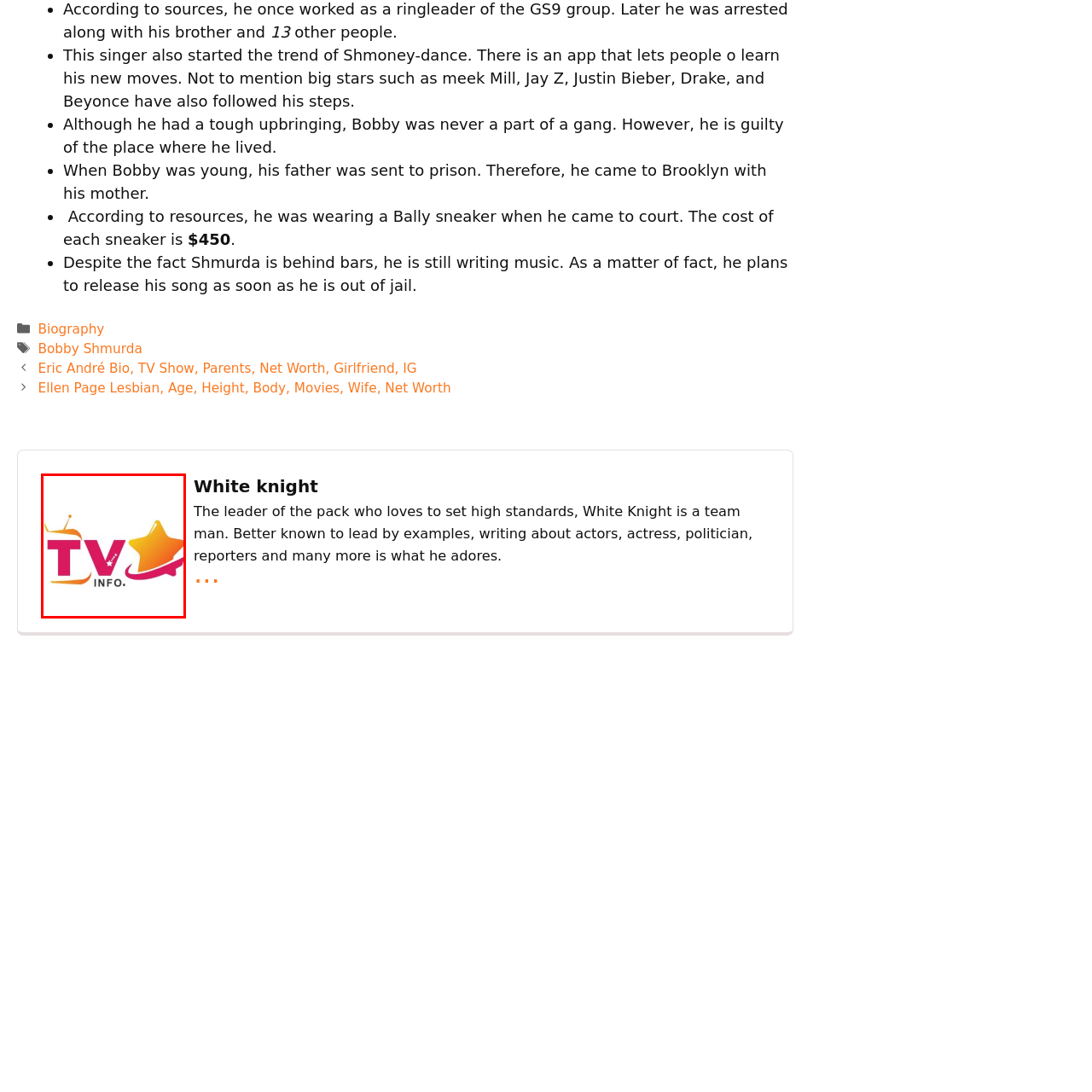Look at the image segment within the red box, What does the star symbol in the logo represent? Give a brief response in one word or phrase.

Celebrity news